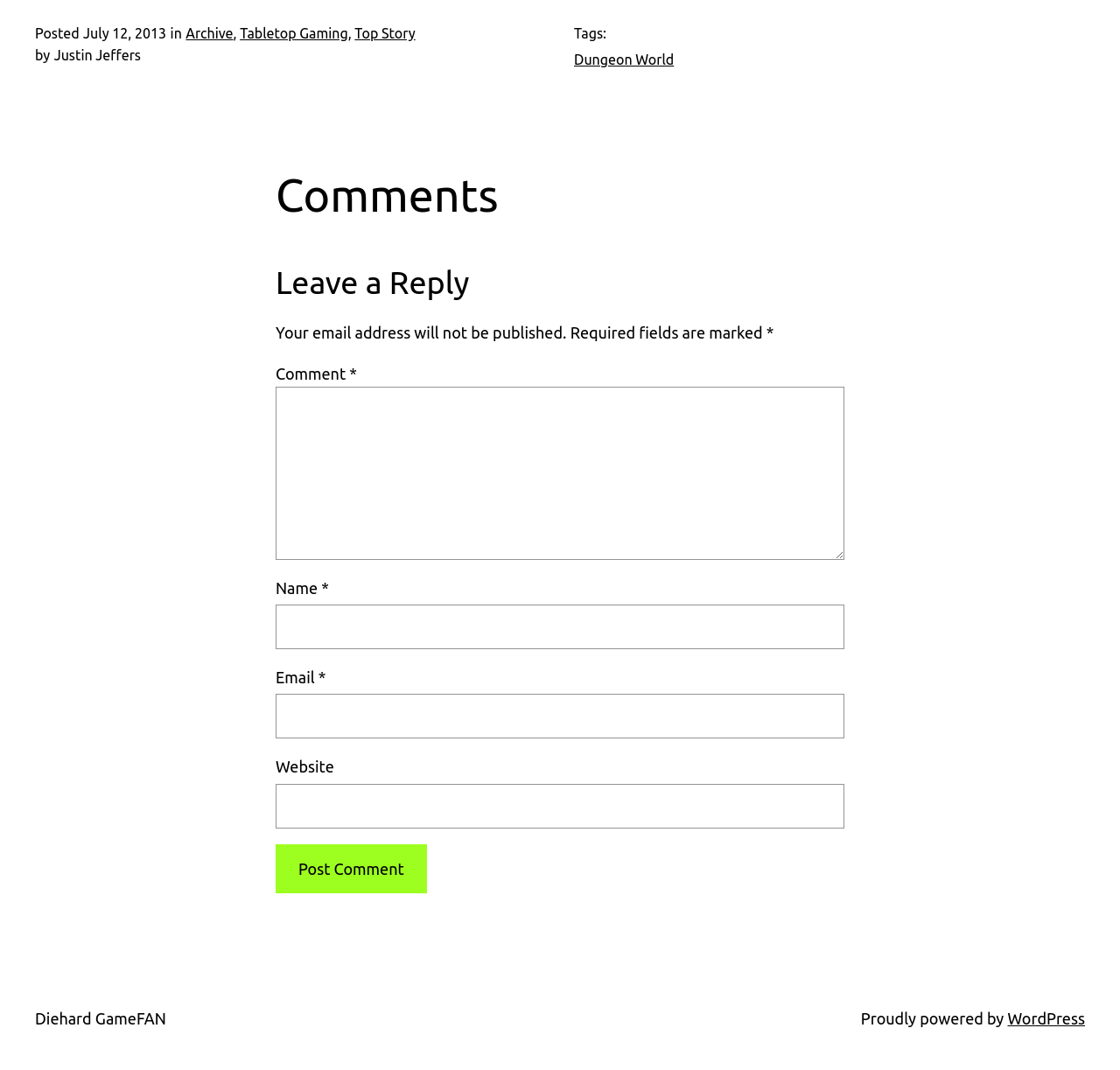Locate the bounding box coordinates of the clickable part needed for the task: "Visit Featured".

None